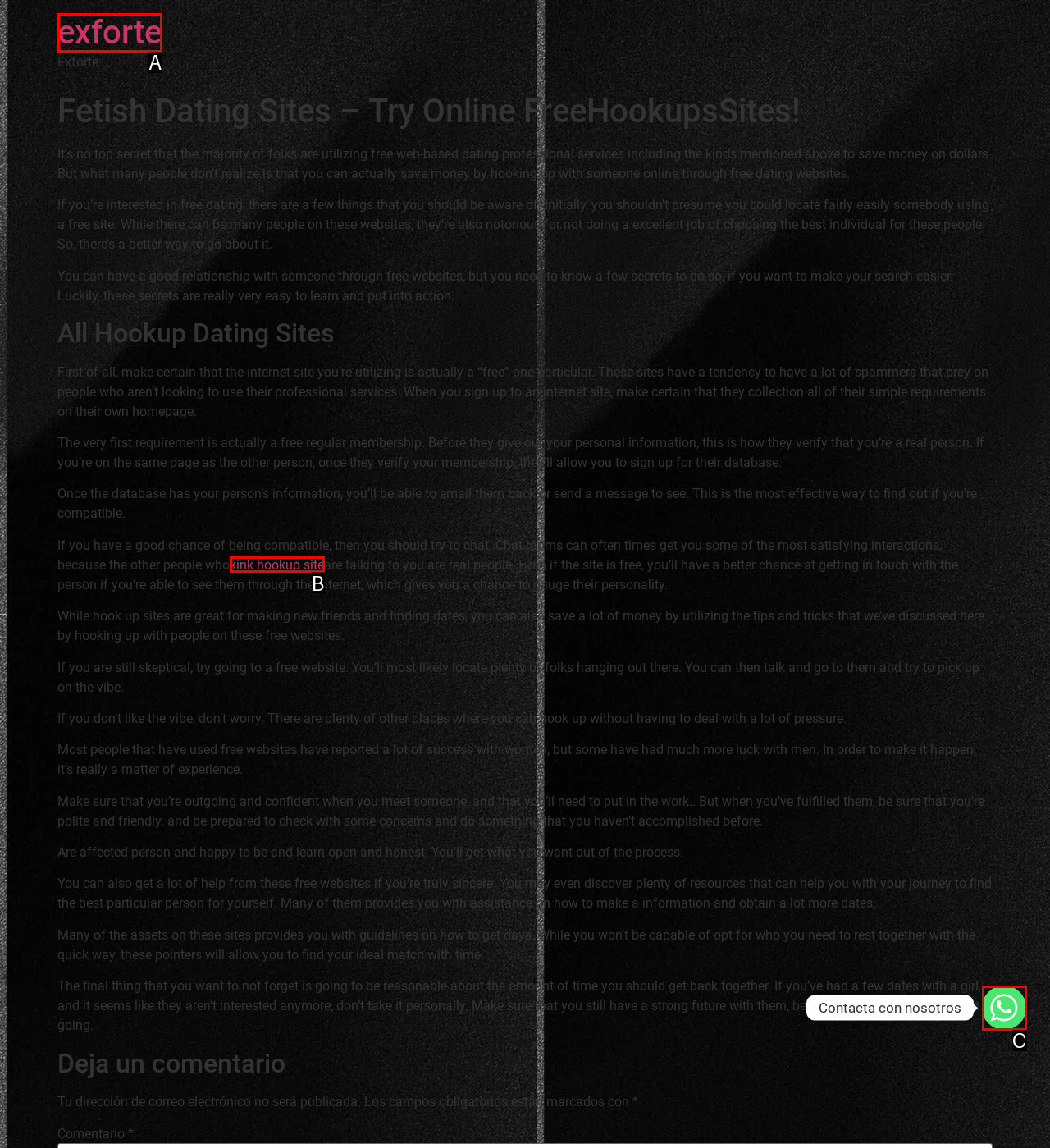Using the given description: exforte, identify the HTML element that corresponds best. Answer with the letter of the correct option from the available choices.

A